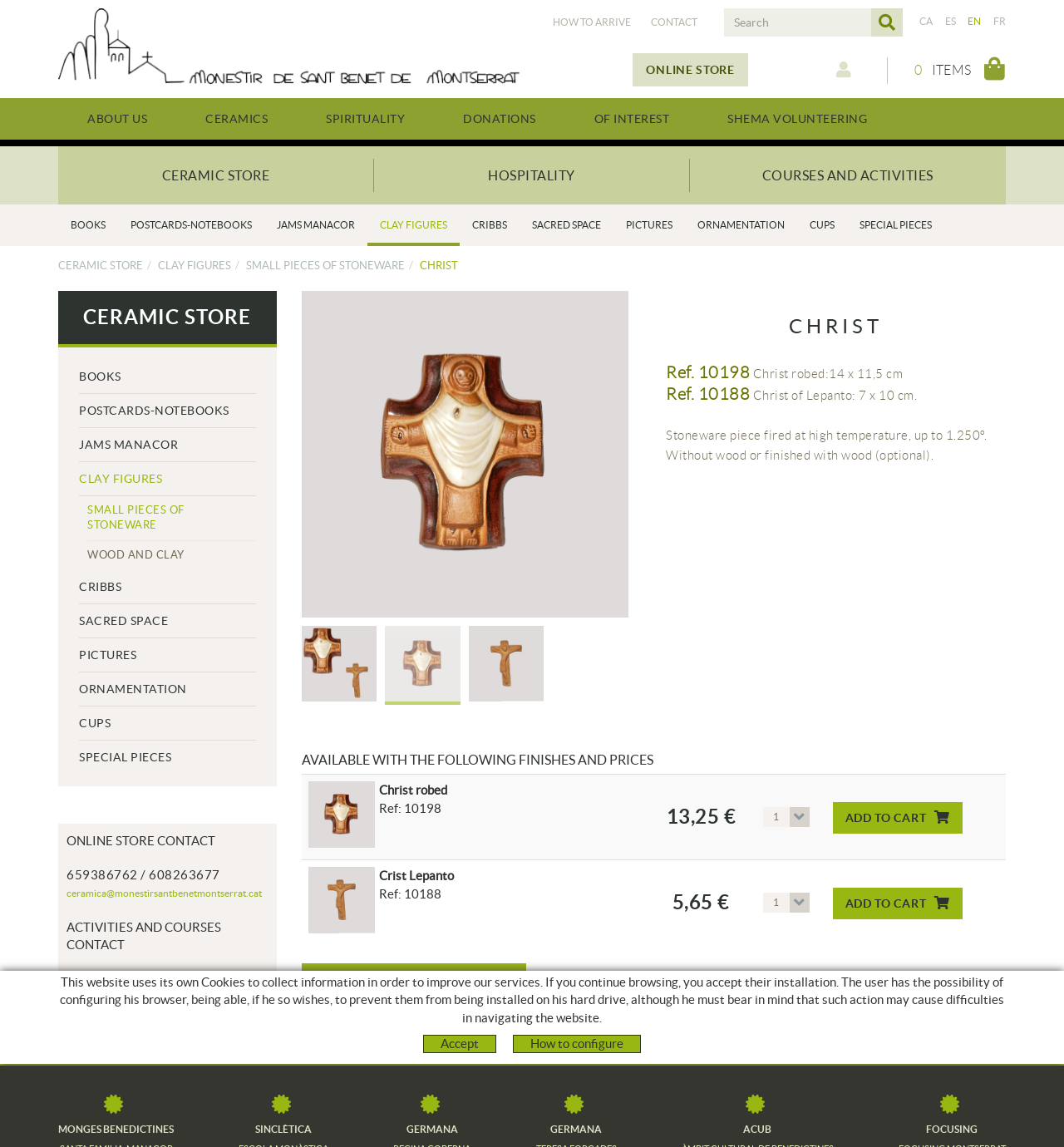How many products are listed on the webpage?
Please use the image to provide an in-depth answer to the question.

I counted the number of products listed on the webpage, which are Christ robed and Christ of Lepanto, making a total of 2 products.